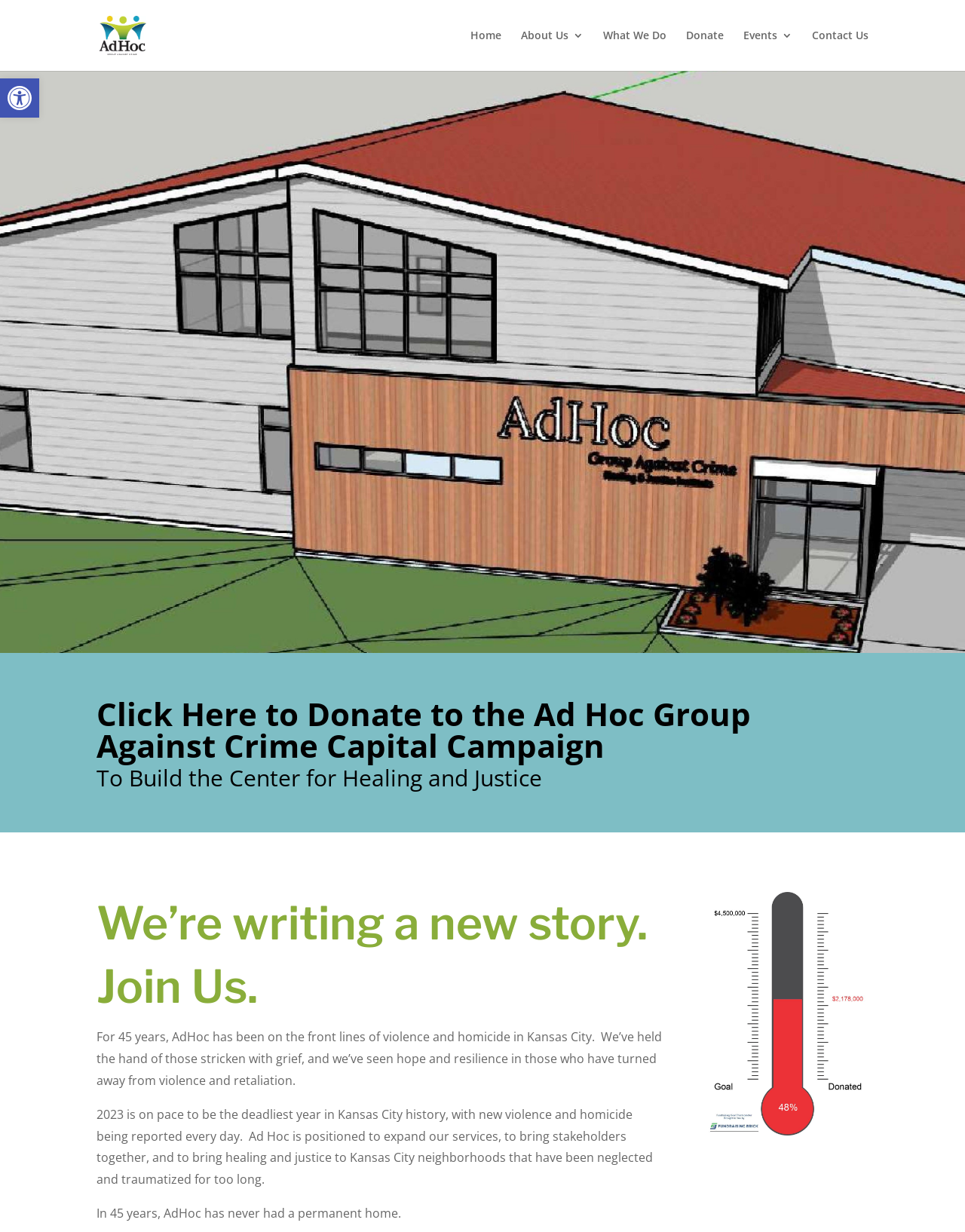Write an exhaustive caption that covers the webpage's main aspects.

The webpage is about the Center for Healing and Justice, which is part of the Adhoc Group KC. At the top left corner, there is a button to open the toolbar accessibility tools, accompanied by a small image labeled "Accessibility Tools". 

To the right of the button, there is a link to "Adhoc Group KC" with a corresponding image. Below these elements, there is a row of links, including "Home", "About Us 3", "What We Do", "Donate", "Events 3", and "Contact Us", which are evenly spaced and aligned horizontally.

The main content of the webpage is divided into sections. The first section has a heading that invites users to donate to the Ad Hoc Group Against Crime Capital Campaign. Below the heading, there is a paragraph of text that describes the purpose of building the Center for Healing and Justice.

The next section has a heading that reads "We’re writing a new story. Join Us." Below the heading, there is a link to "Join Us." and a paragraph of text that describes the history and mission of AdHoc. The text explains that AdHoc has been working to address violence and homicide in Kansas City for 45 years and is now positioned to expand its services.

Below this section, there is another paragraph of text that highlights the urgency of the situation, stating that 2023 is on pace to be the deadliest year in Kansas City history. The text also explains how AdHoc plans to bring healing and justice to neglected neighborhoods.

The final section has a paragraph of text that notes that AdHoc has never had a permanent home in its 45-year history. To the right of this section, there is a large image that takes up most of the bottom half of the webpage.